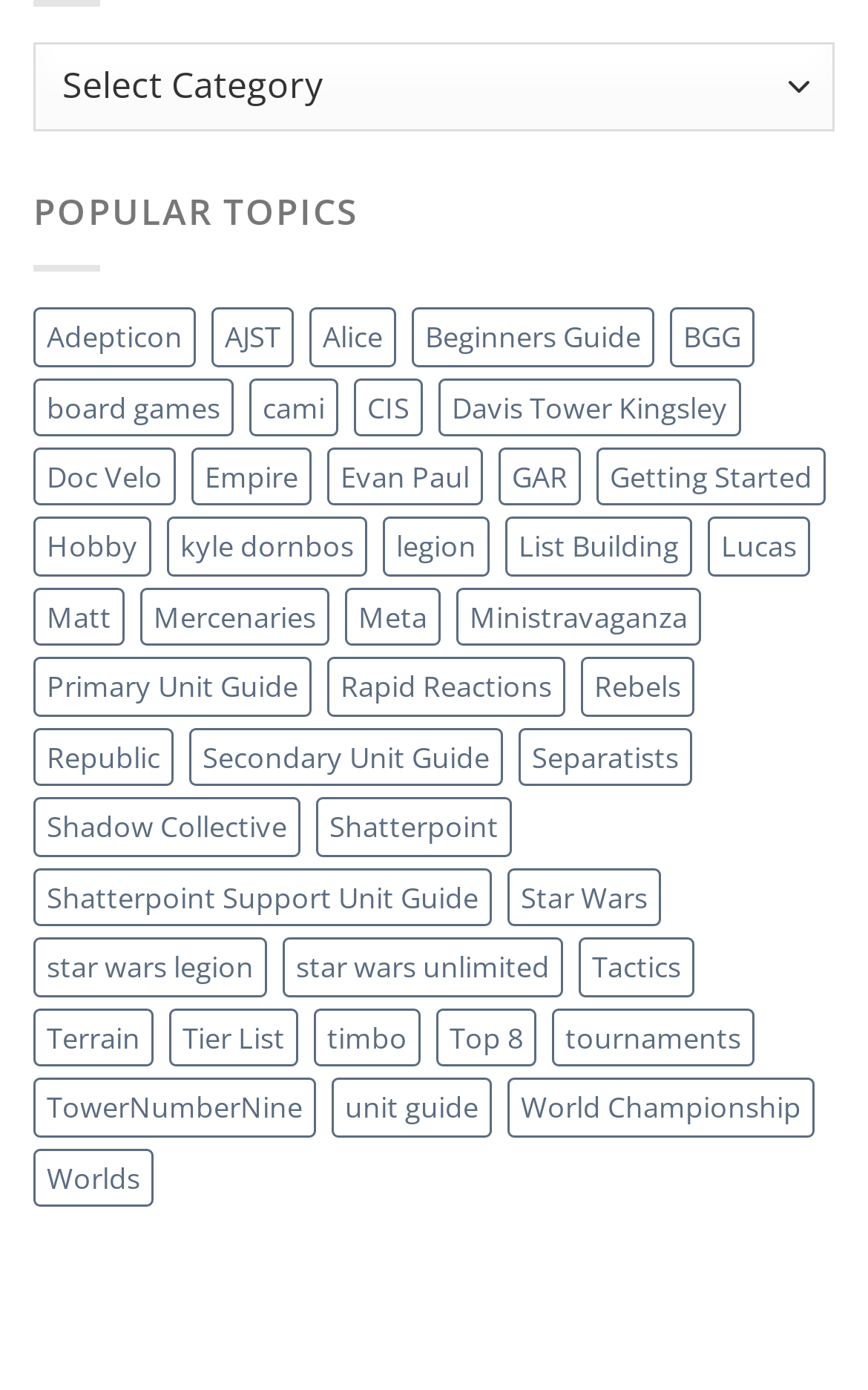How many links are there on this webpage?
Based on the image, provide your answer in one word or phrase.

114